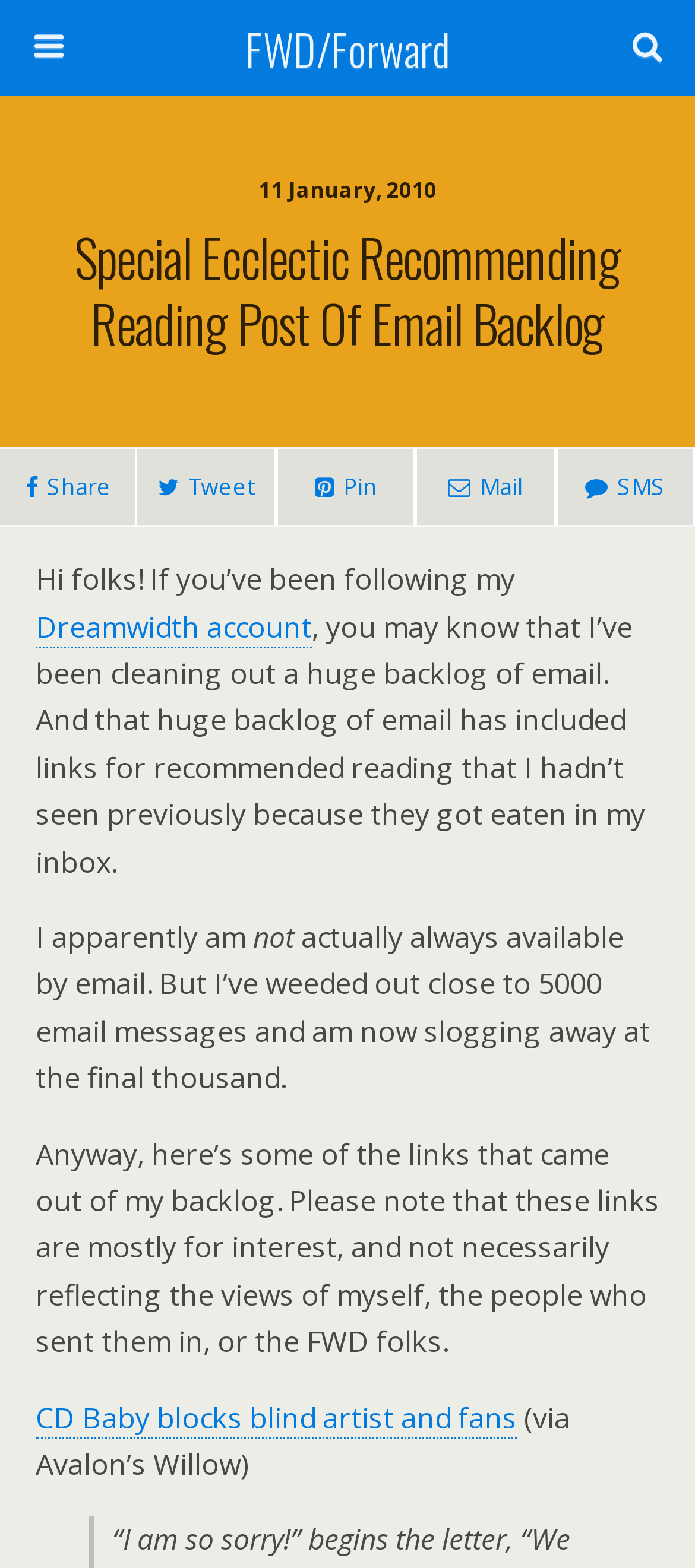Provide a short, one-word or phrase answer to the question below:
What is the date mentioned on the webpage?

11 January, 2010